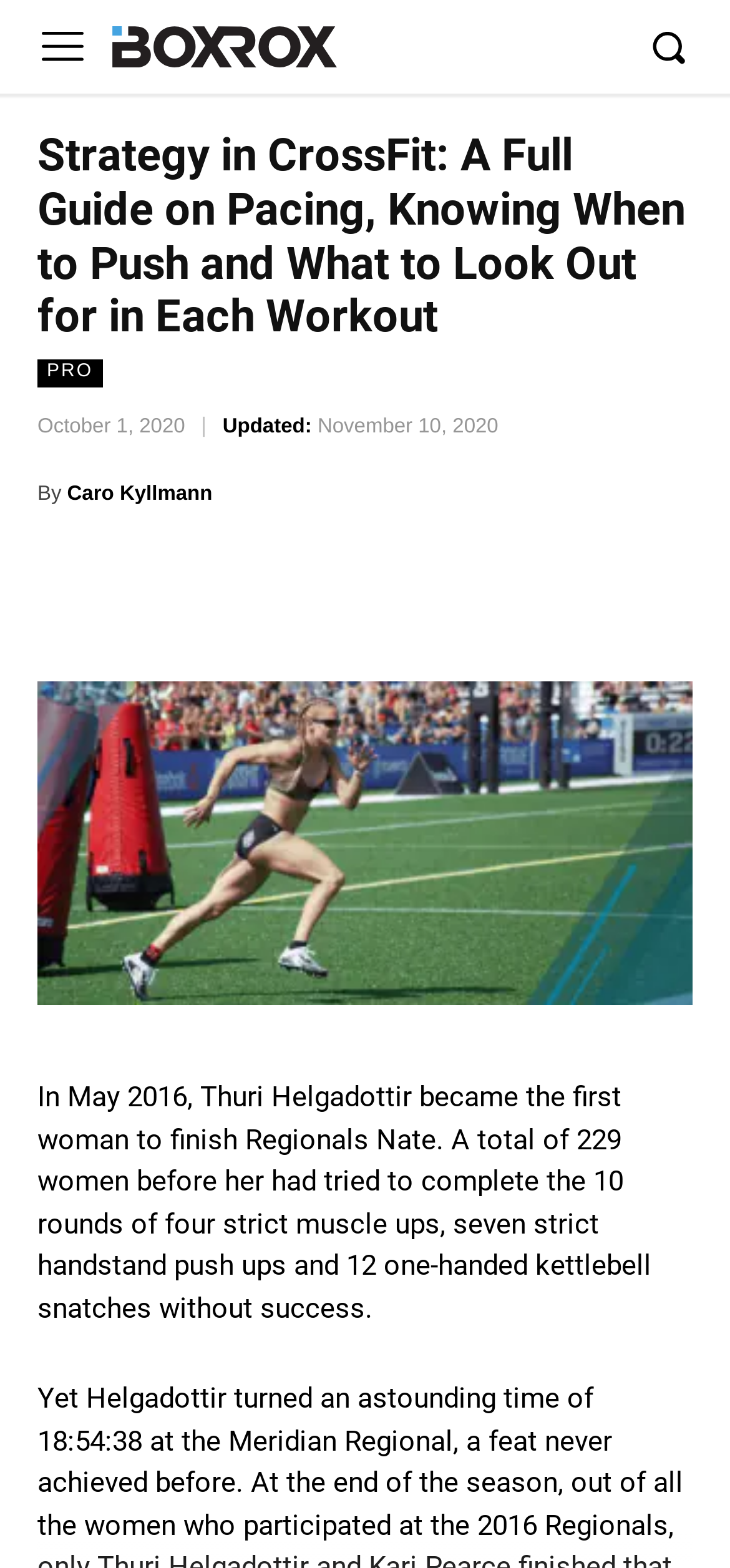What social media platforms are mentioned?
From the image, respond using a single word or phrase.

Facebook, Twitter, Pinterest